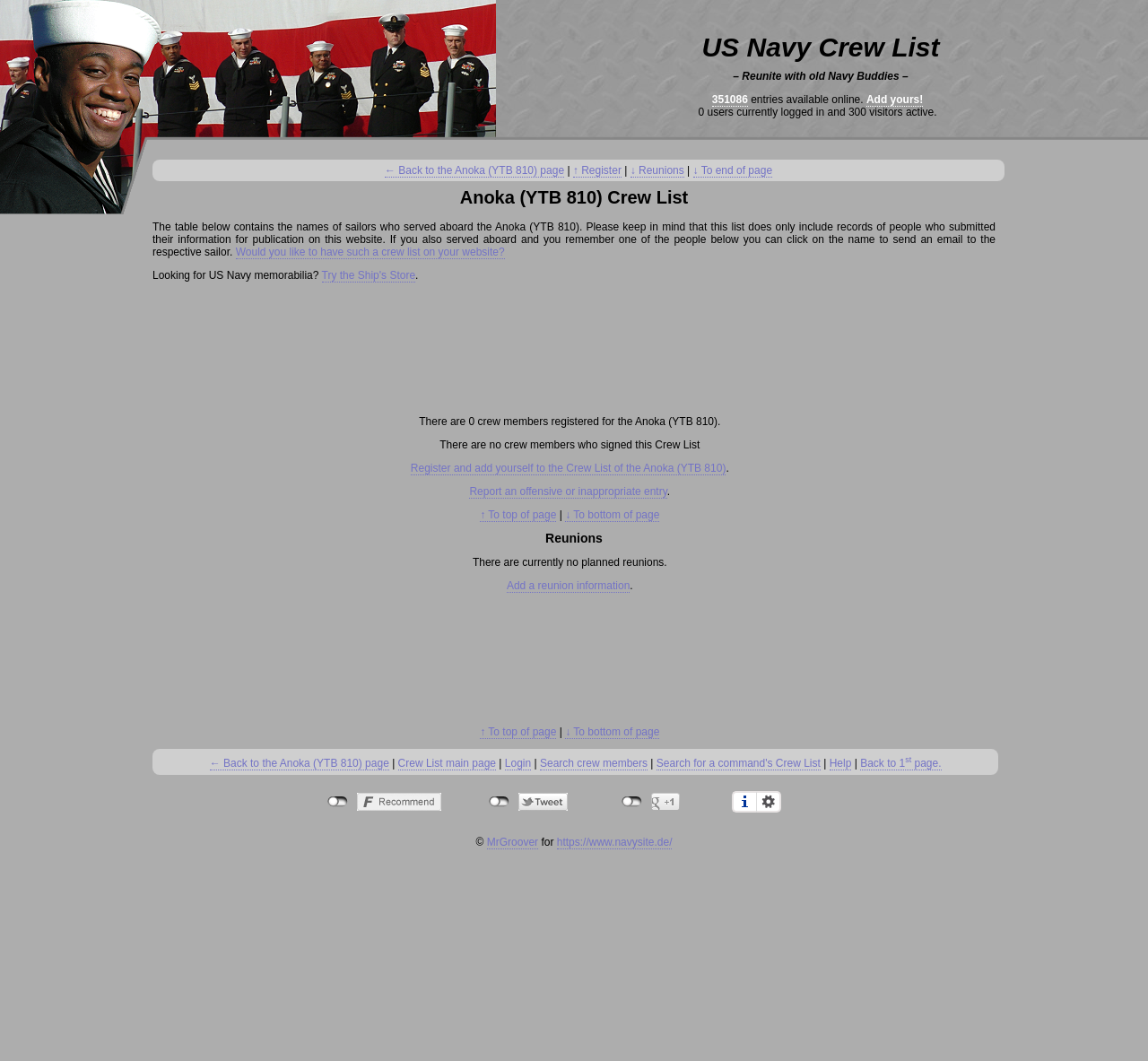Please answer the following question using a single word or phrase: 
How many crew members are registered?

0